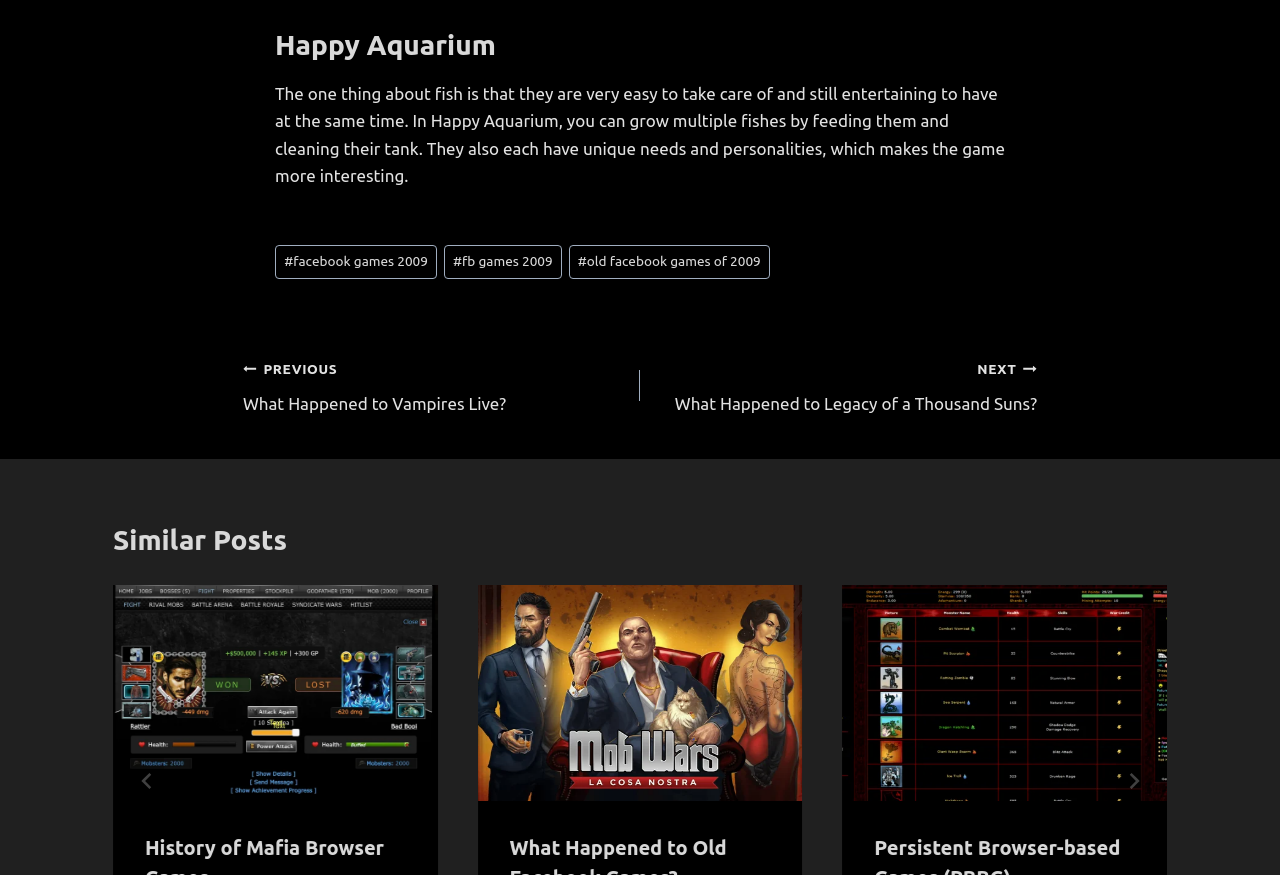Given the description "#facebook games 2009", determine the bounding box of the corresponding UI element.

[0.215, 0.28, 0.341, 0.319]